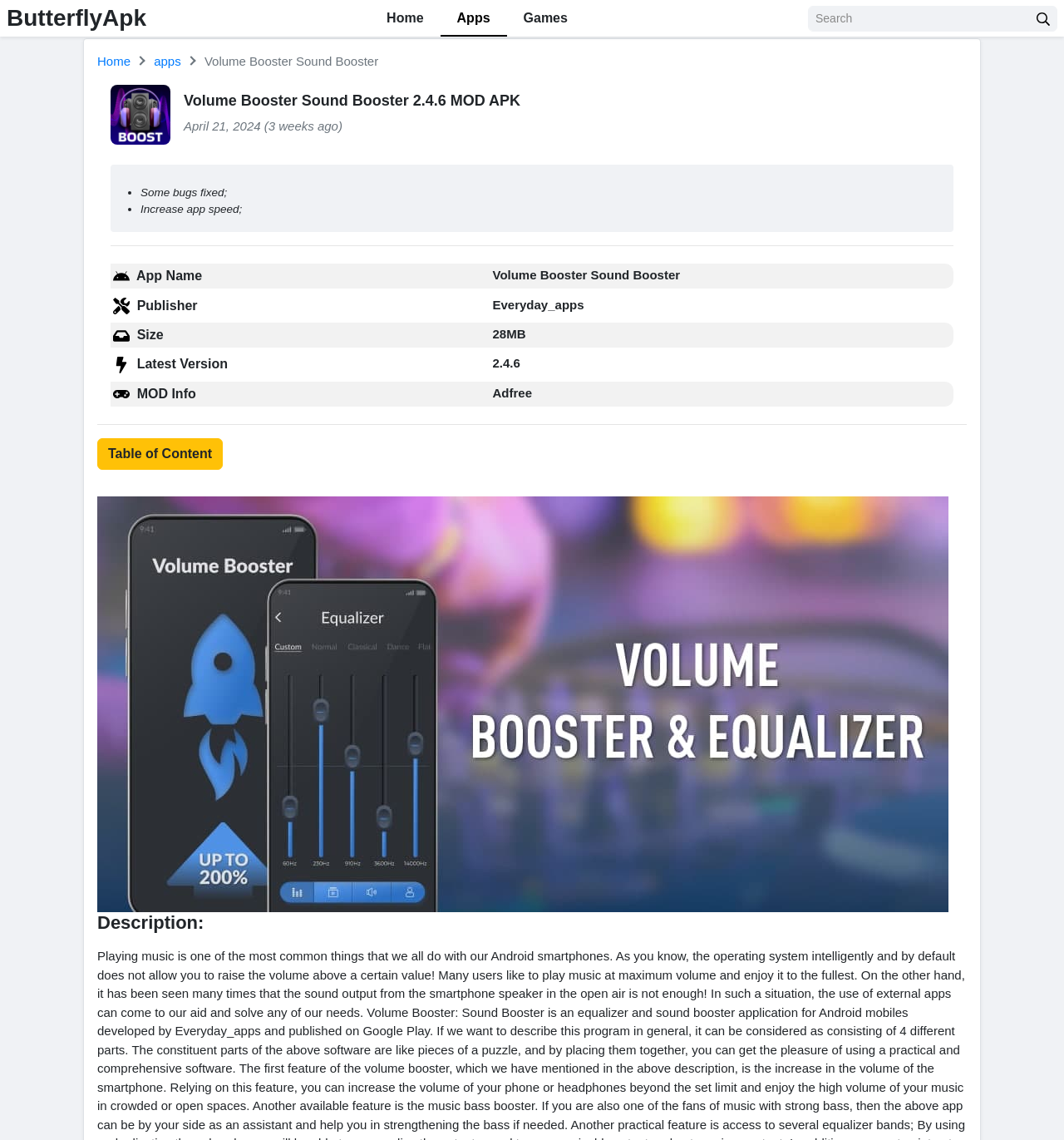Show me the bounding box coordinates of the clickable region to achieve the task as per the instruction: "Go to the Apps page".

[0.414, 0.0, 0.476, 0.032]